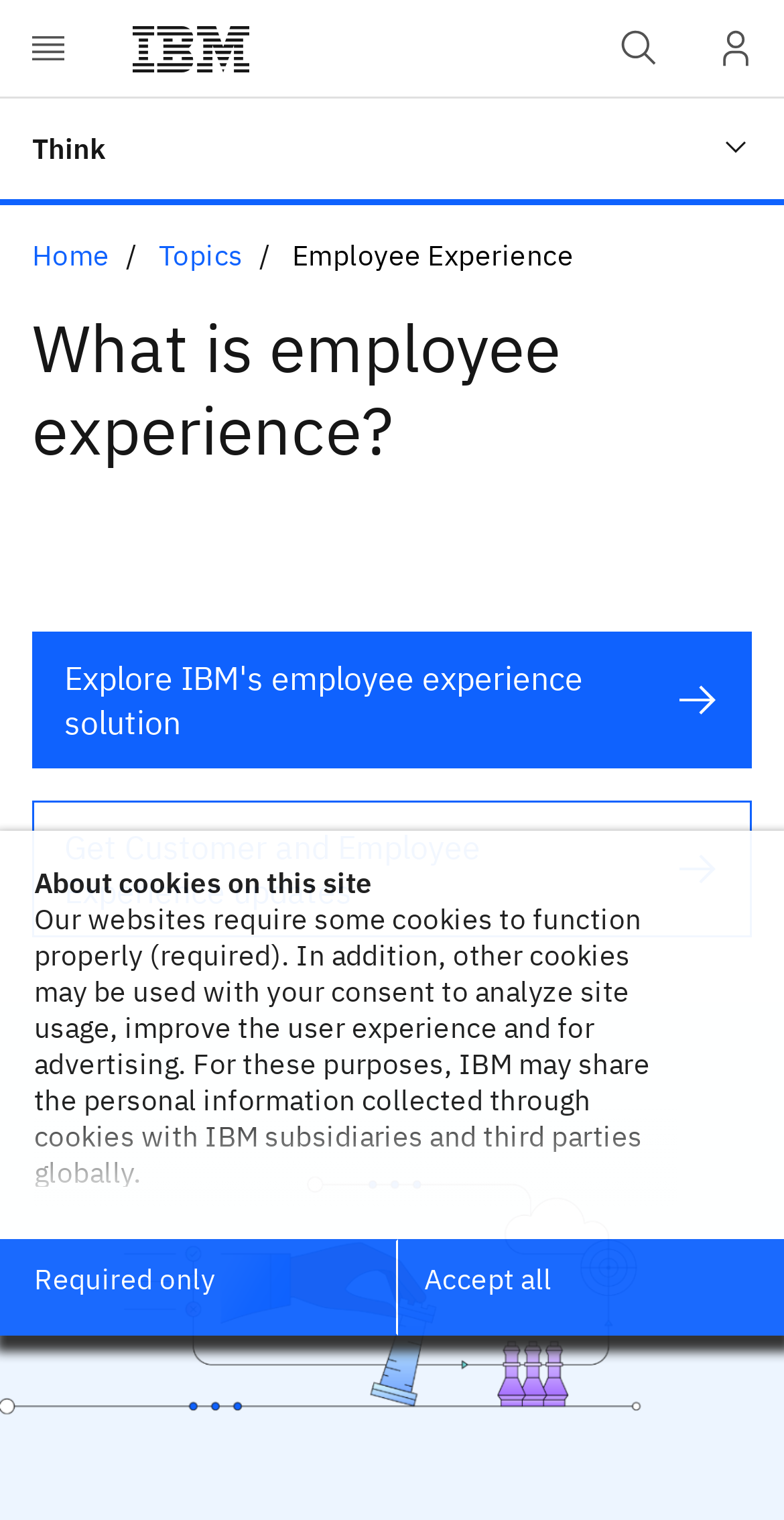Bounding box coordinates must be specified in the format (top-left x, top-left y, bottom-right x, bottom-right y). All values should be floating point numbers between 0 and 1. What are the bounding box coordinates of the UI element described as: here

[0.289, 0.944, 0.363, 0.965]